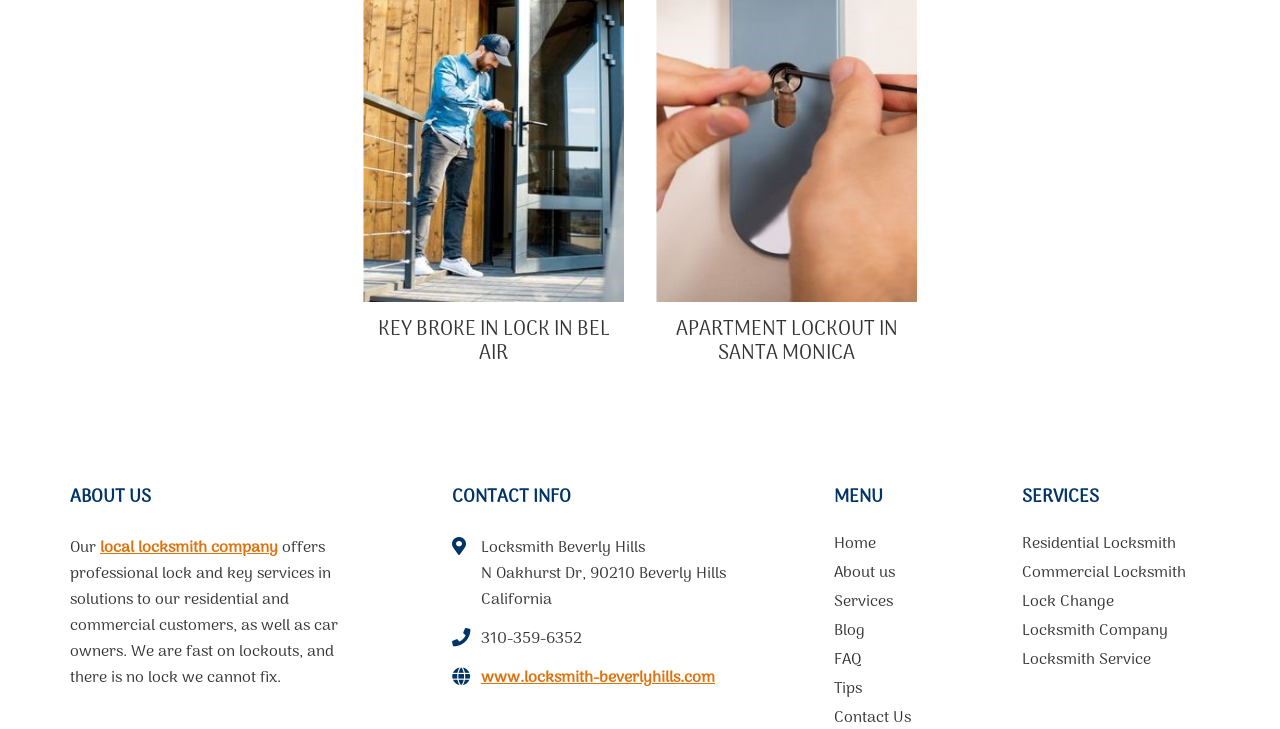Show the bounding box coordinates for the element that needs to be clicked to execute the following instruction: "Check the contact information". Provide the coordinates in the form of four float numbers between 0 and 1, i.e., [left, top, right, bottom].

[0.353, 0.663, 0.446, 0.702]